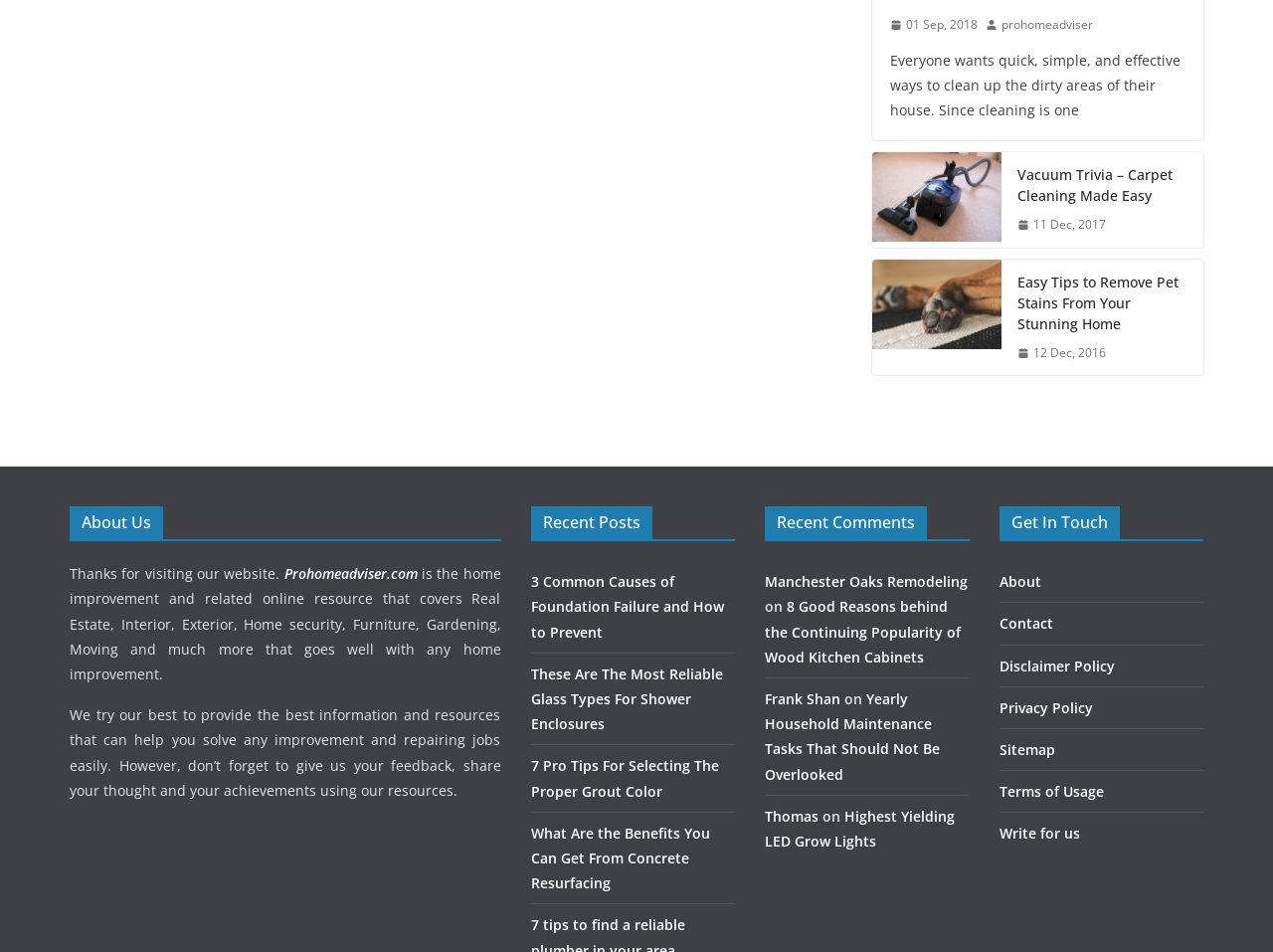What is the purpose of the 'Recent Posts' section?
Answer the question in as much detail as possible.

The 'Recent Posts' section is likely intended to showcase the latest articles or blog posts published on the website, providing users with easy access to new content.